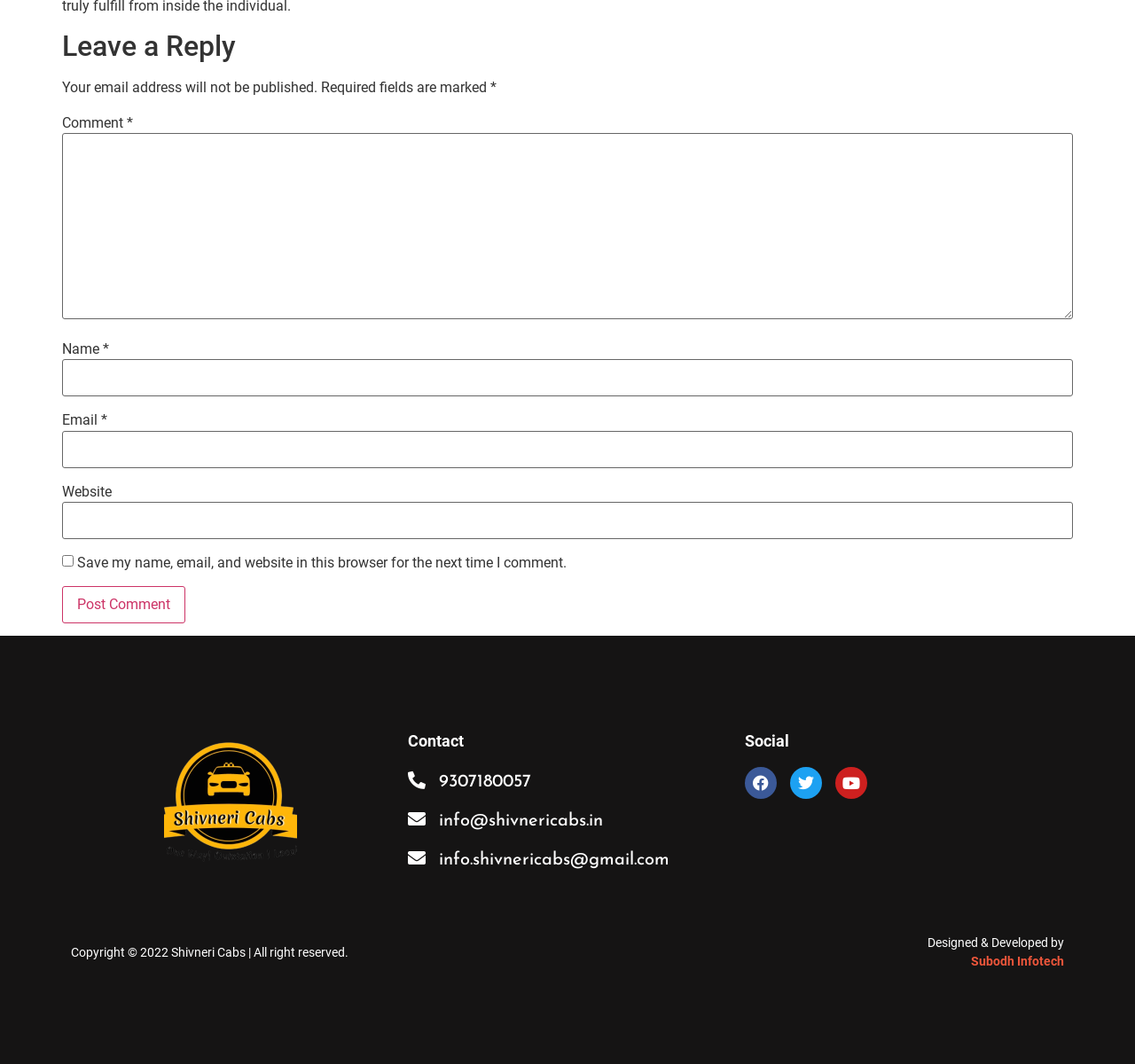Using floating point numbers between 0 and 1, provide the bounding box coordinates in the format (top-left x, top-left y, bottom-right x, bottom-right y). Locate the UI element described here: Facebook

[0.656, 0.721, 0.684, 0.751]